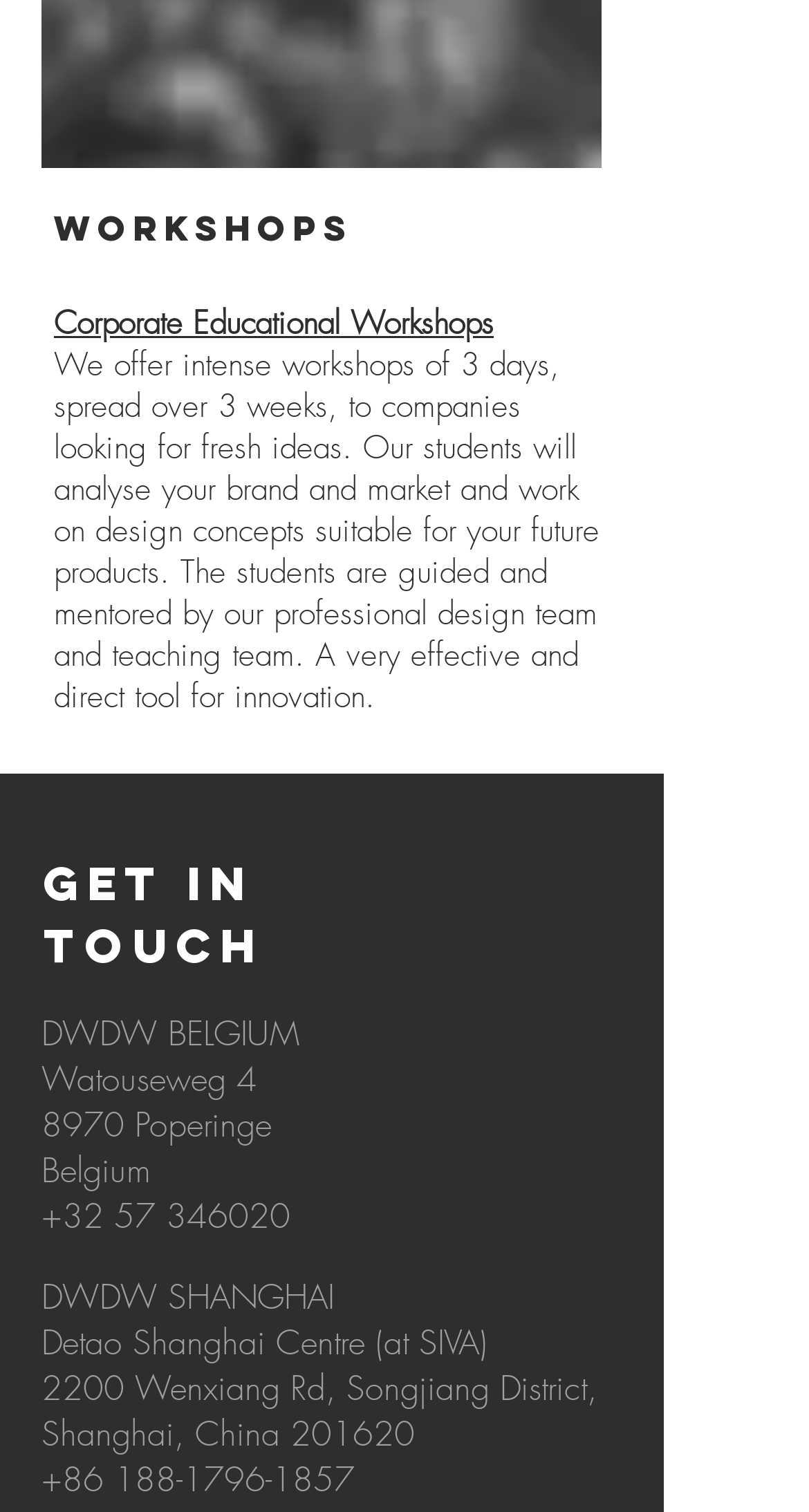Reply to the question with a brief word or phrase: What is the phone number of the Shanghai office?

+86 188-1796-1857